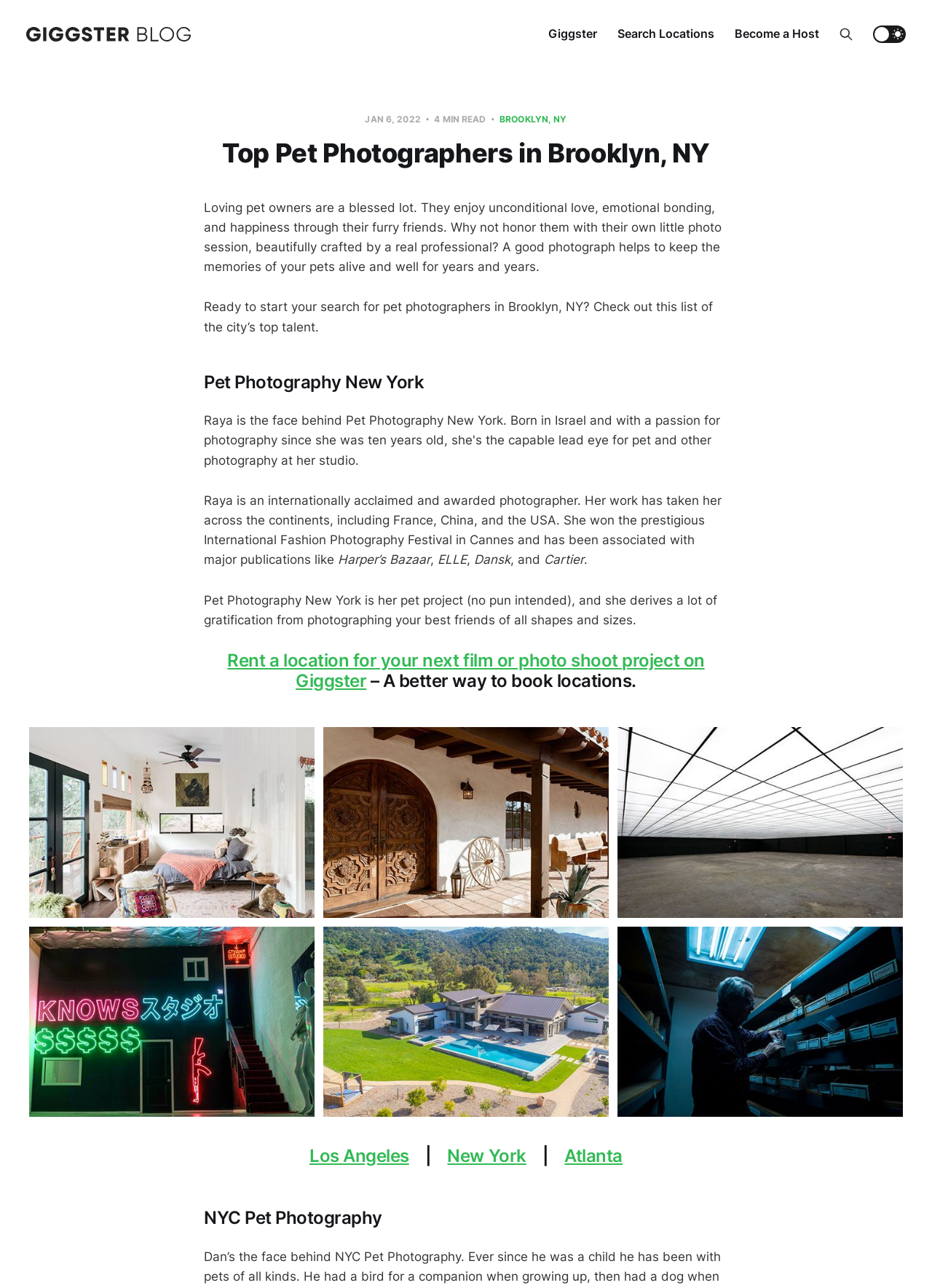What is the profession of Raya?
Respond with a short answer, either a single word or a phrase, based on the image.

Photographer